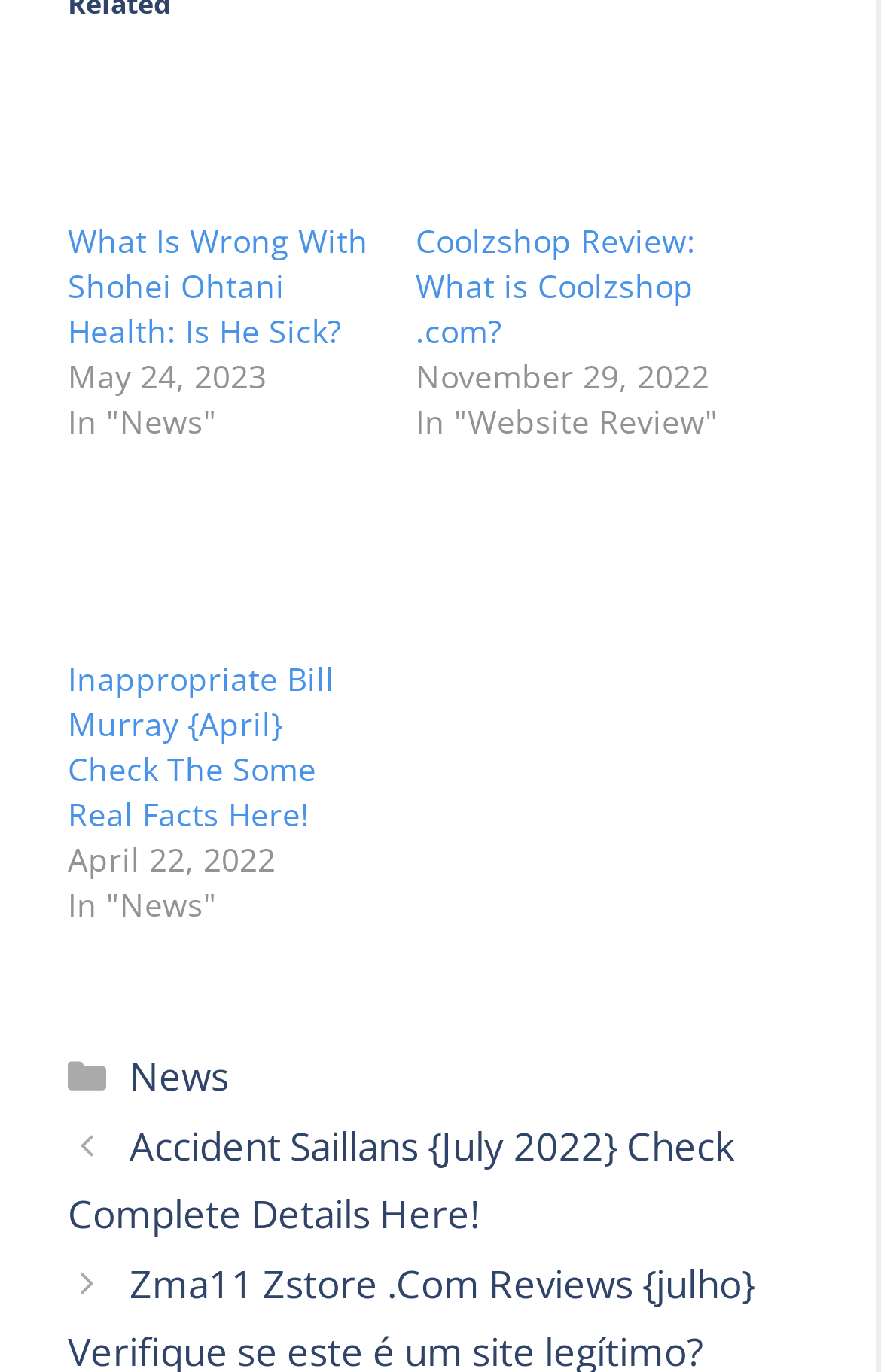Based on the image, provide a detailed response to the question:
What is the date of the 'Coolzshop Review' article?

The 'Coolzshop Review' article has a time element with the text 'November 29, 2022', indicating that this is the date of the article.